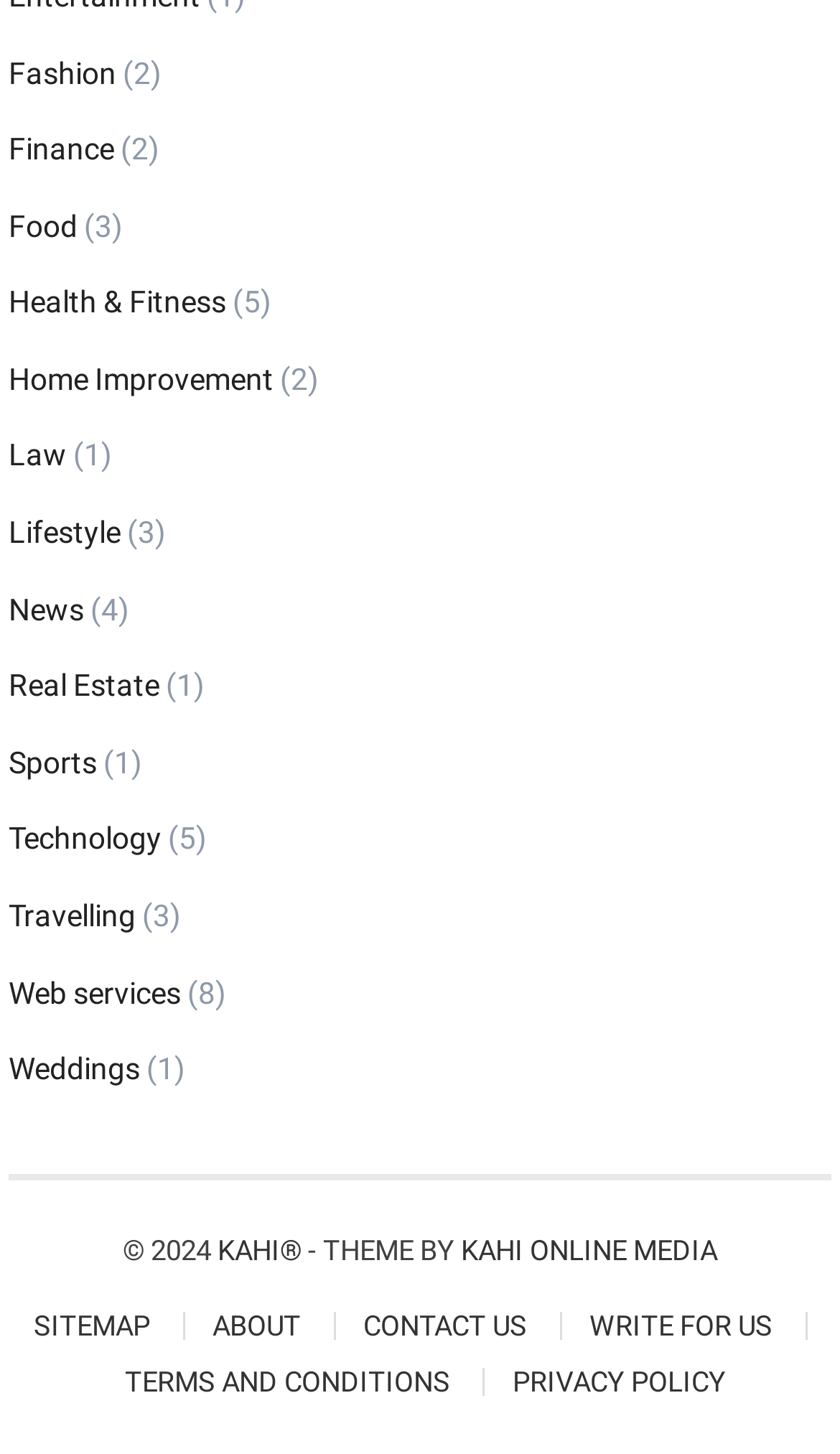Based on the element description, predict the bounding box coordinates (top-left x, top-left y, bottom-right x, bottom-right y) for the UI element in the screenshot: Contact us

[0.432, 0.901, 0.627, 0.924]